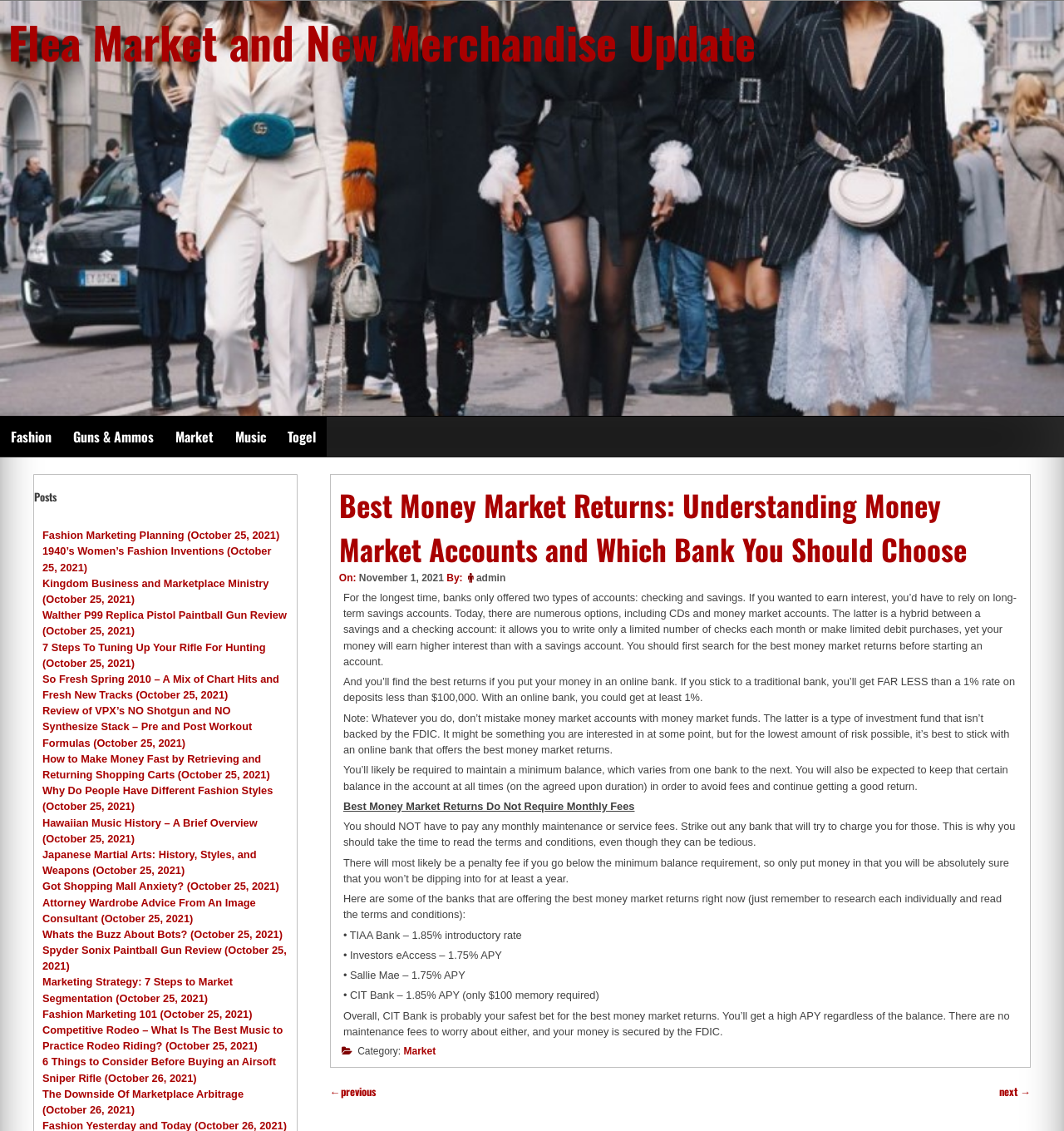Identify the bounding box coordinates for the element that needs to be clicked to fulfill this instruction: "Visit the 'Market' category". Provide the coordinates in the format of four float numbers between 0 and 1: [left, top, right, bottom].

[0.155, 0.368, 0.211, 0.404]